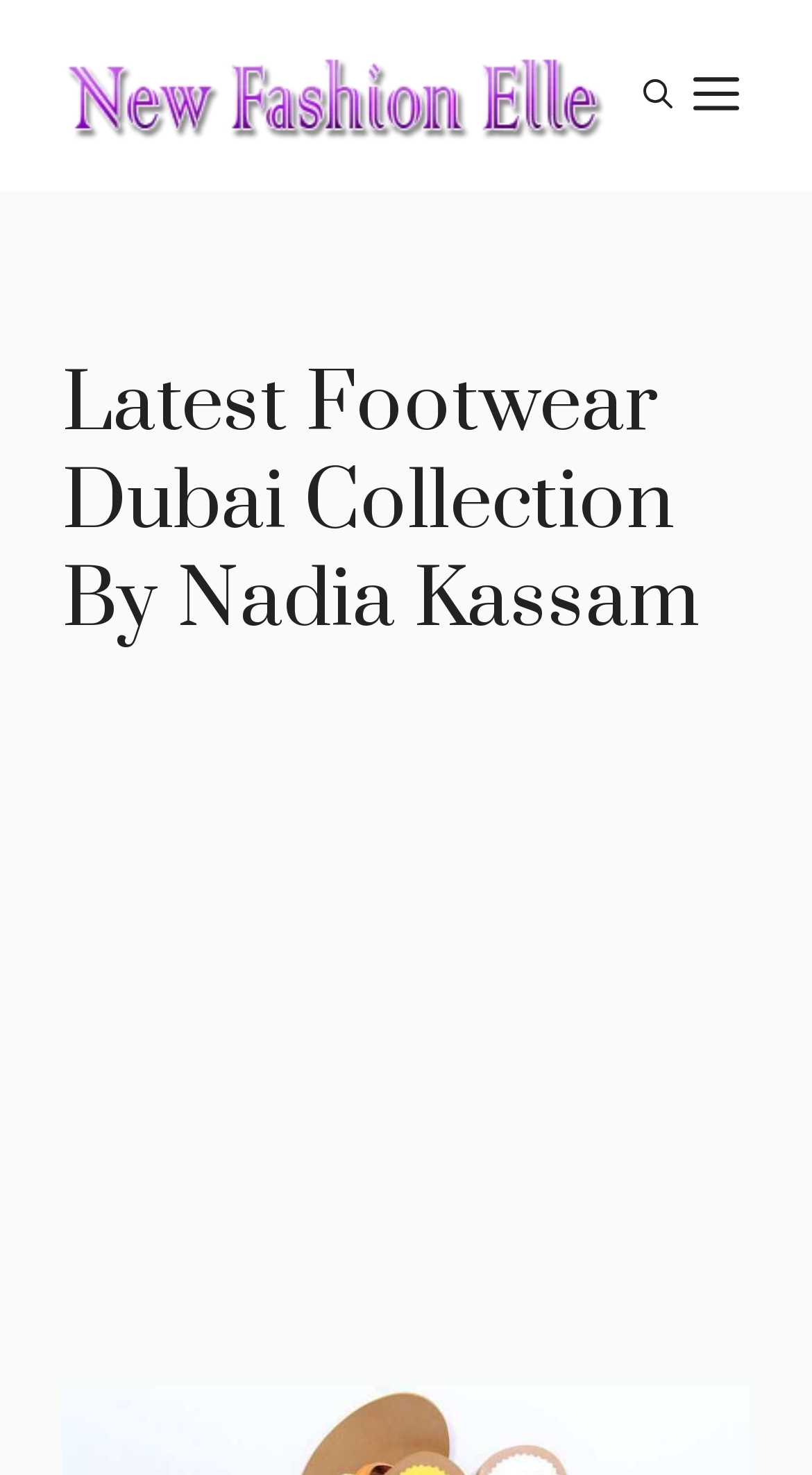How many levels of navigation are present on this webpage?
Refer to the image and provide a one-word or short phrase answer.

Two